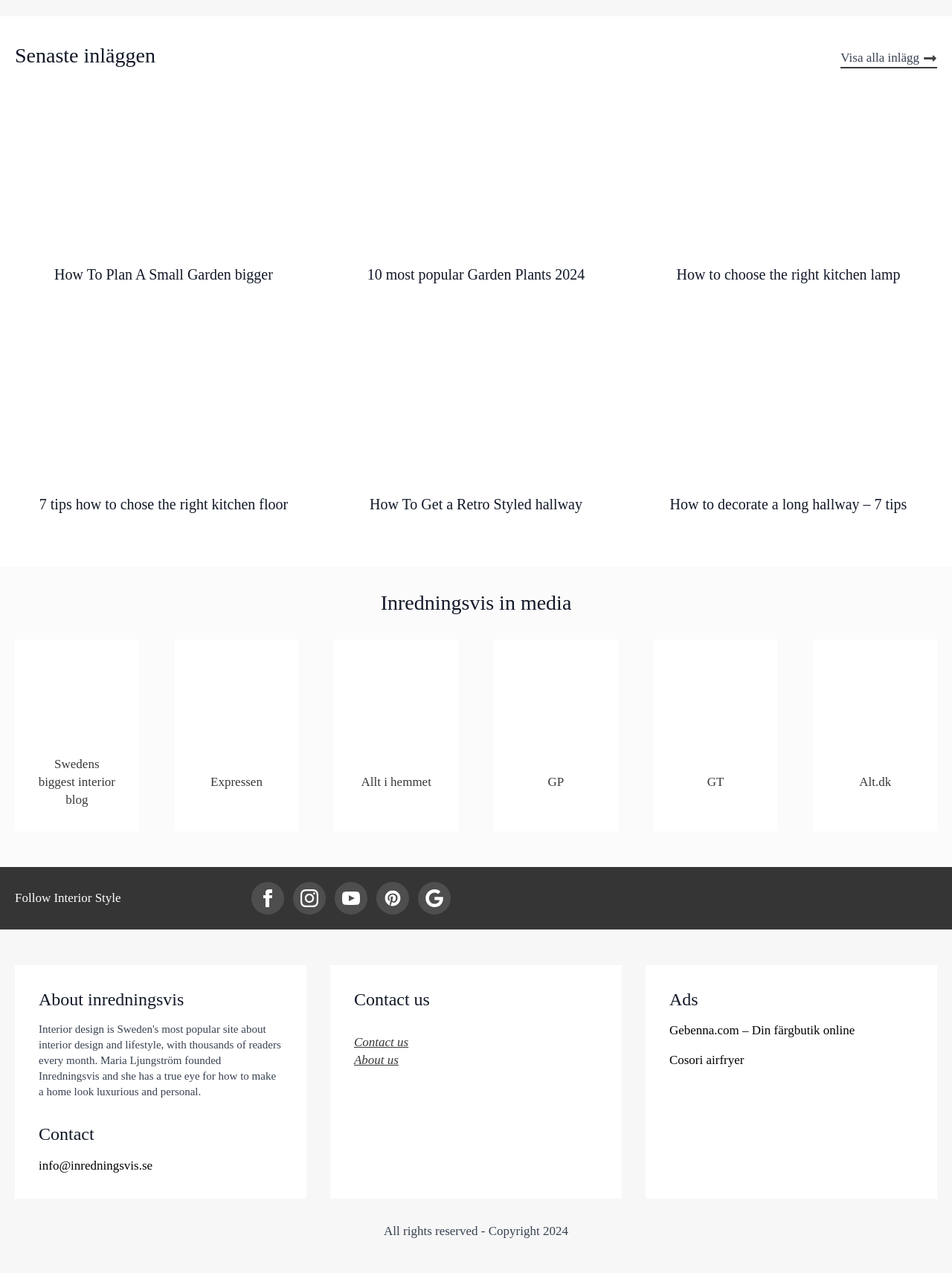Identify the bounding box coordinates for the element that needs to be clicked to fulfill this instruction: "Contact inredningsvis". Provide the coordinates in the format of four float numbers between 0 and 1: [left, top, right, bottom].

[0.041, 0.909, 0.16, 0.923]